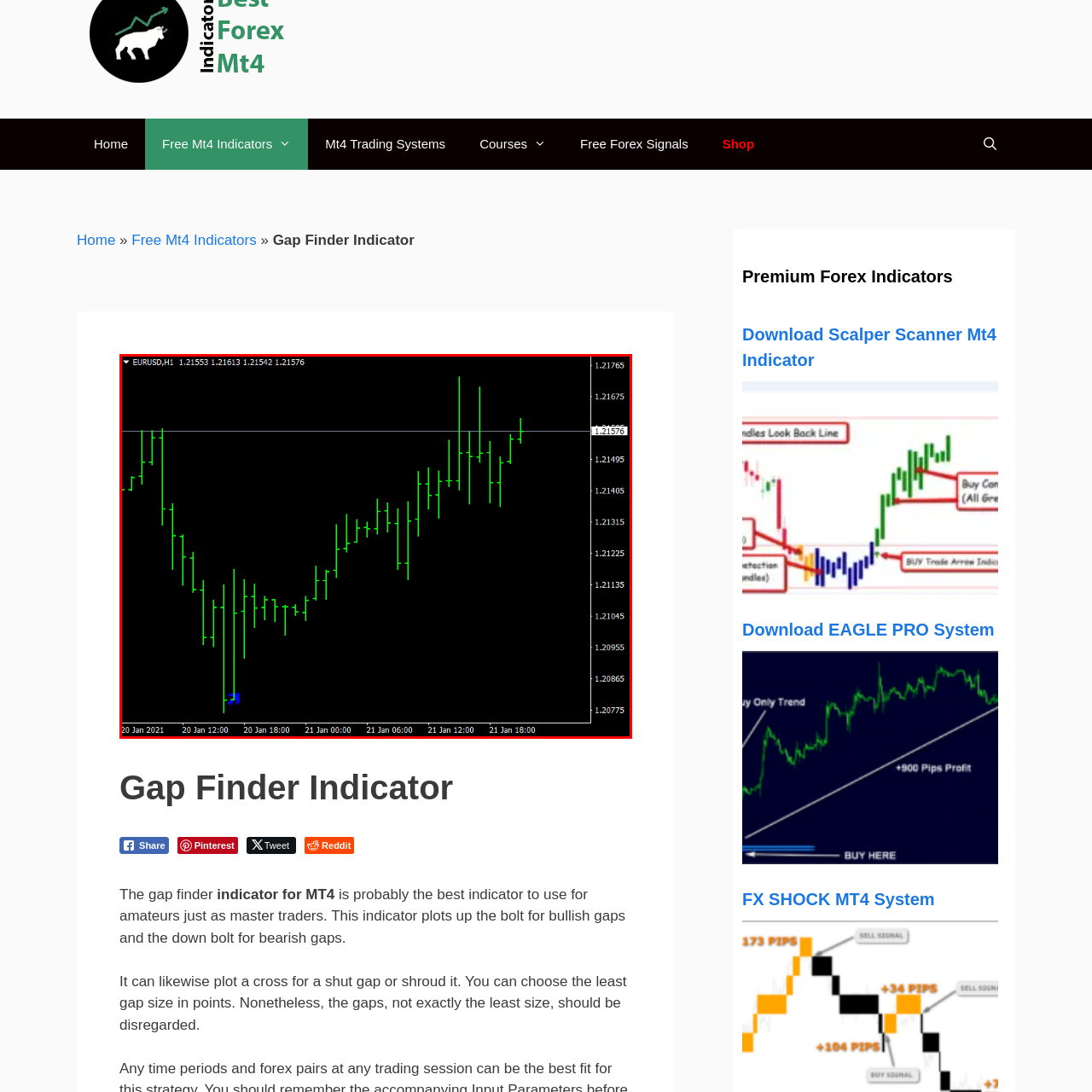What color represents upward price movements?
Review the image inside the red bounding box and give a detailed answer.

The chart uses green candlesticks to represent upward price movements, indicating a bullish trend in the EUR/USD currency pair.